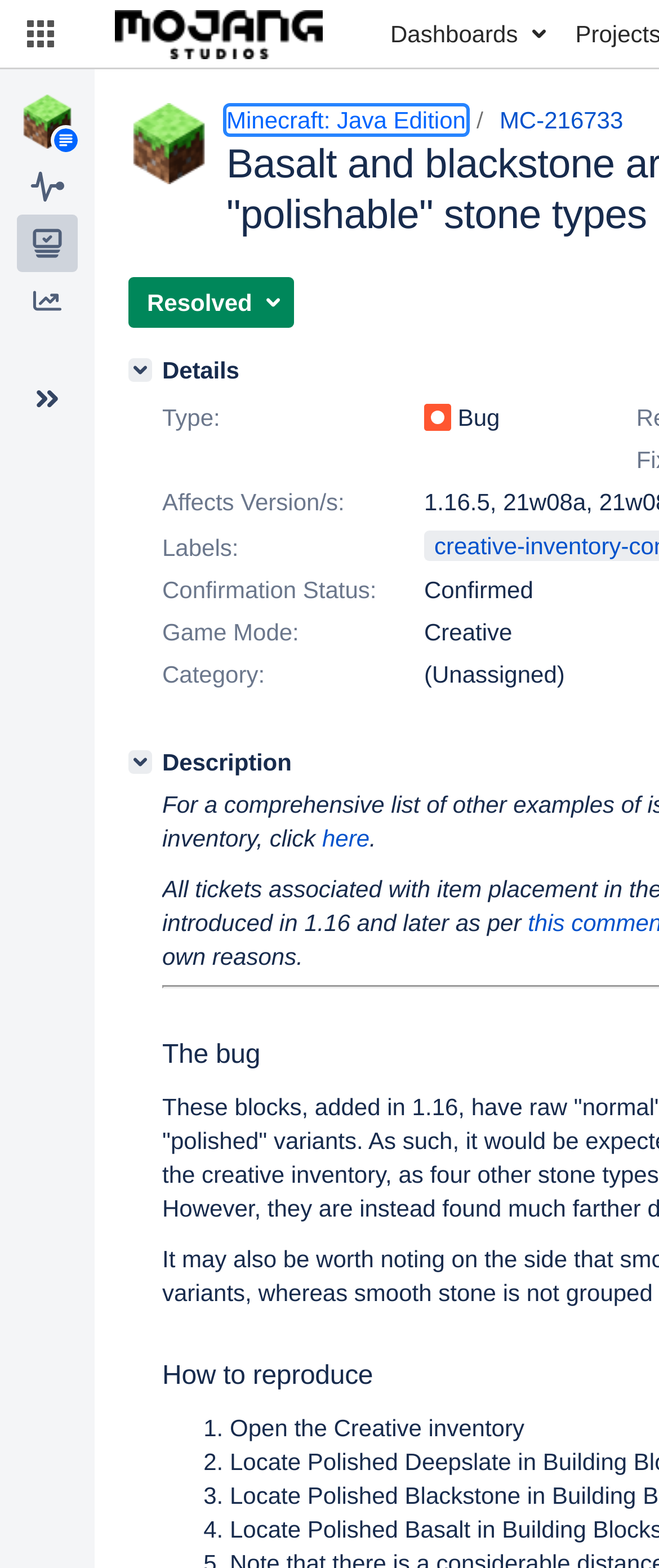What is the current status of issue MC-216733?
Using the details from the image, give an elaborate explanation to answer the question.

I found the answer by looking at the button ' Resolved' in the main content area, which indicates that the current status of issue MC-216733 is Resolved.